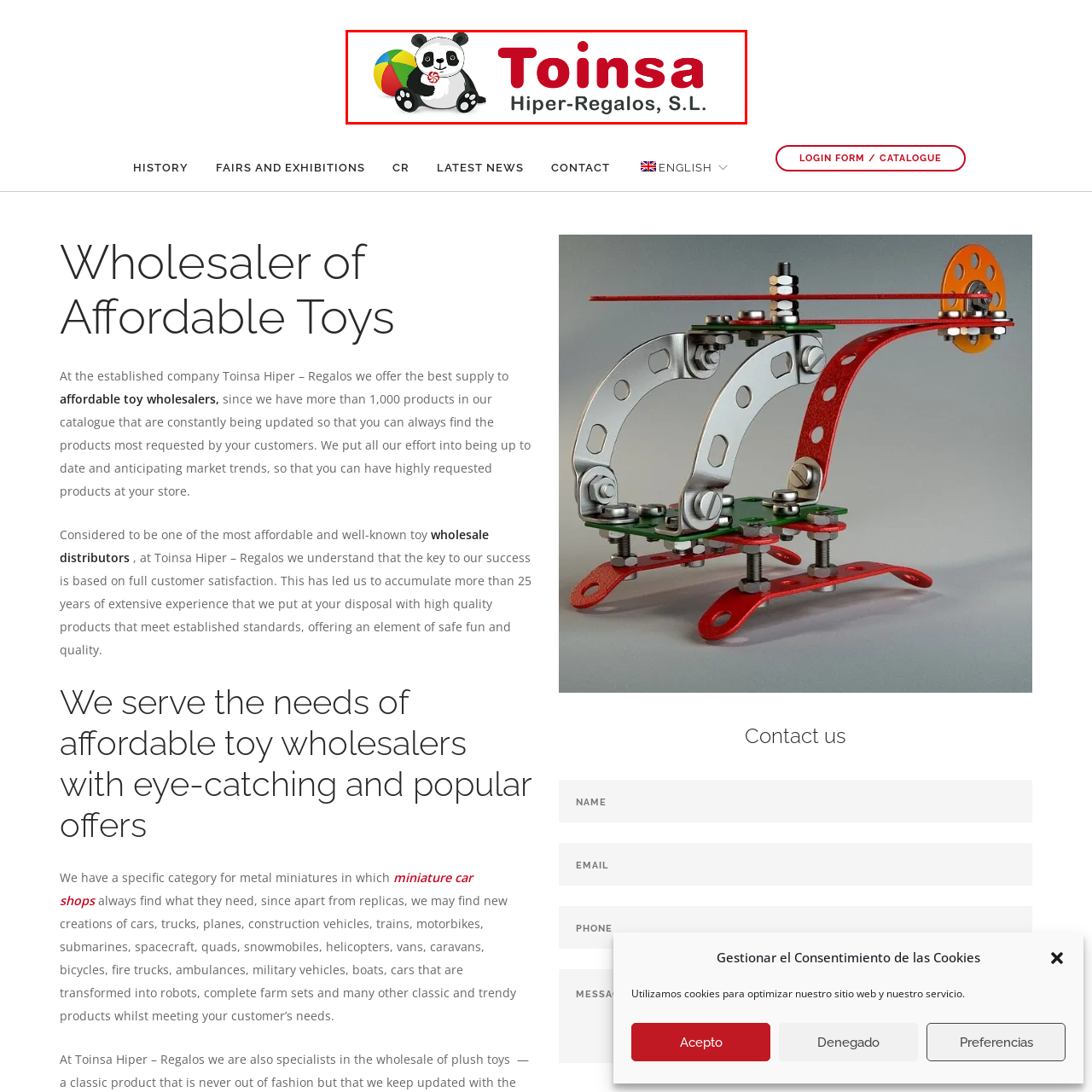Direct your attention to the segment of the image enclosed by the red boundary and answer the ensuing question in detail: What is the panda holding in the logo?

The panda is depicted holding a candy, surrounded by a colorful beach ball, which creates a joyful and playful atmosphere suitable for children.